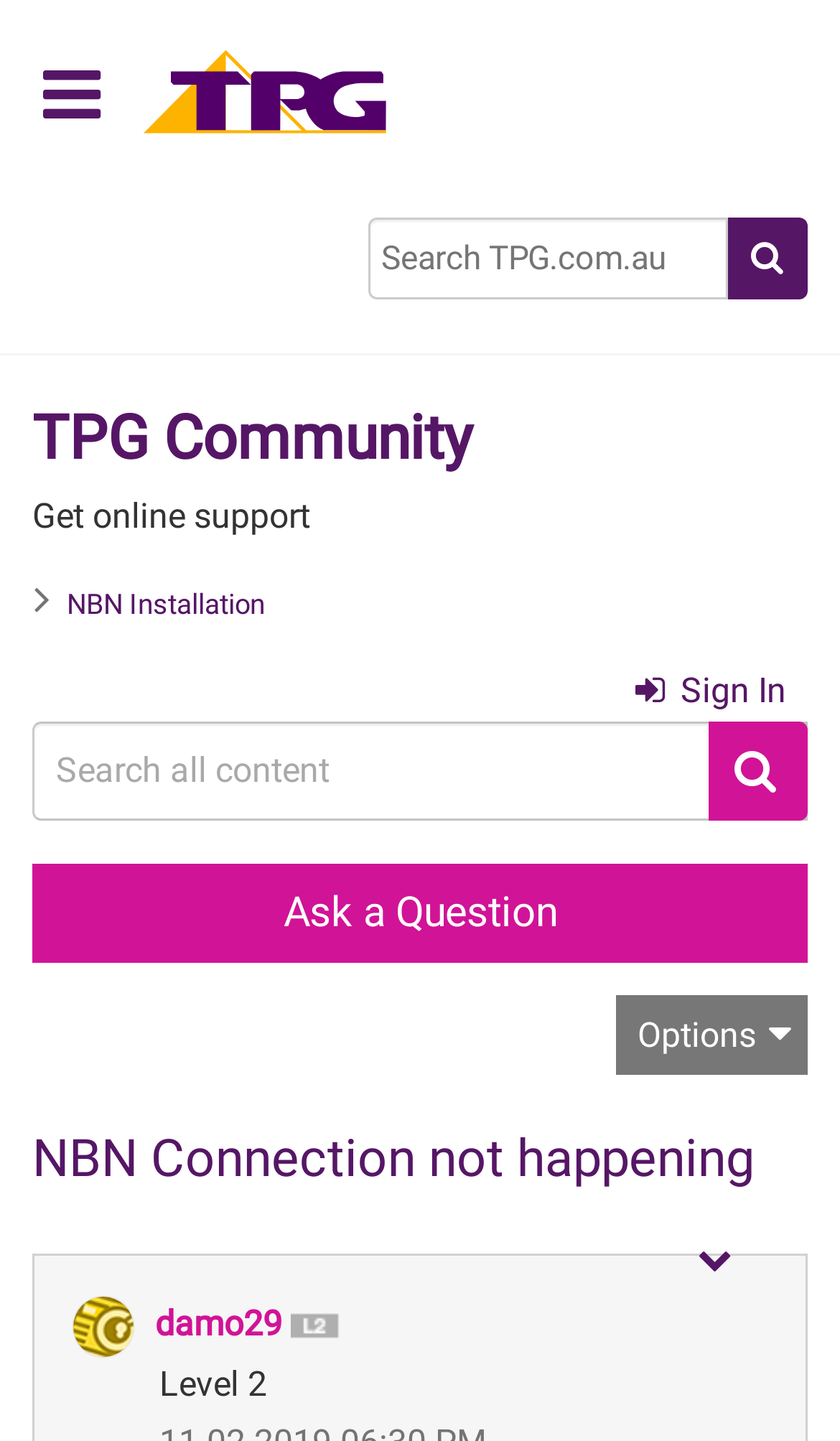Predict the bounding box of the UI element based on this description: "Options".

[0.733, 0.69, 0.962, 0.745]